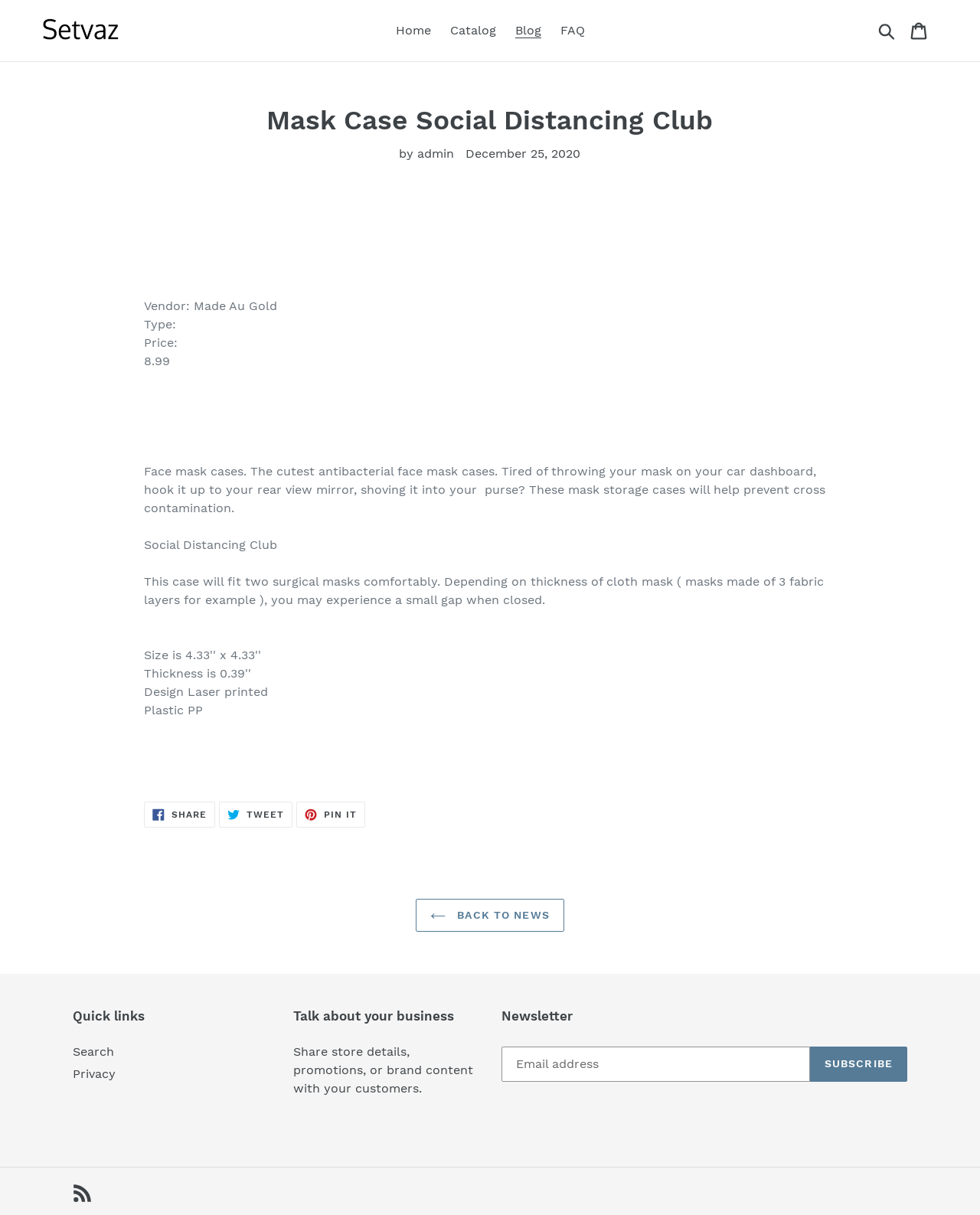Locate the bounding box coordinates of the element's region that should be clicked to carry out the following instruction: "Subscribe to the newsletter". The coordinates need to be four float numbers between 0 and 1, i.e., [left, top, right, bottom].

[0.826, 0.861, 0.926, 0.89]